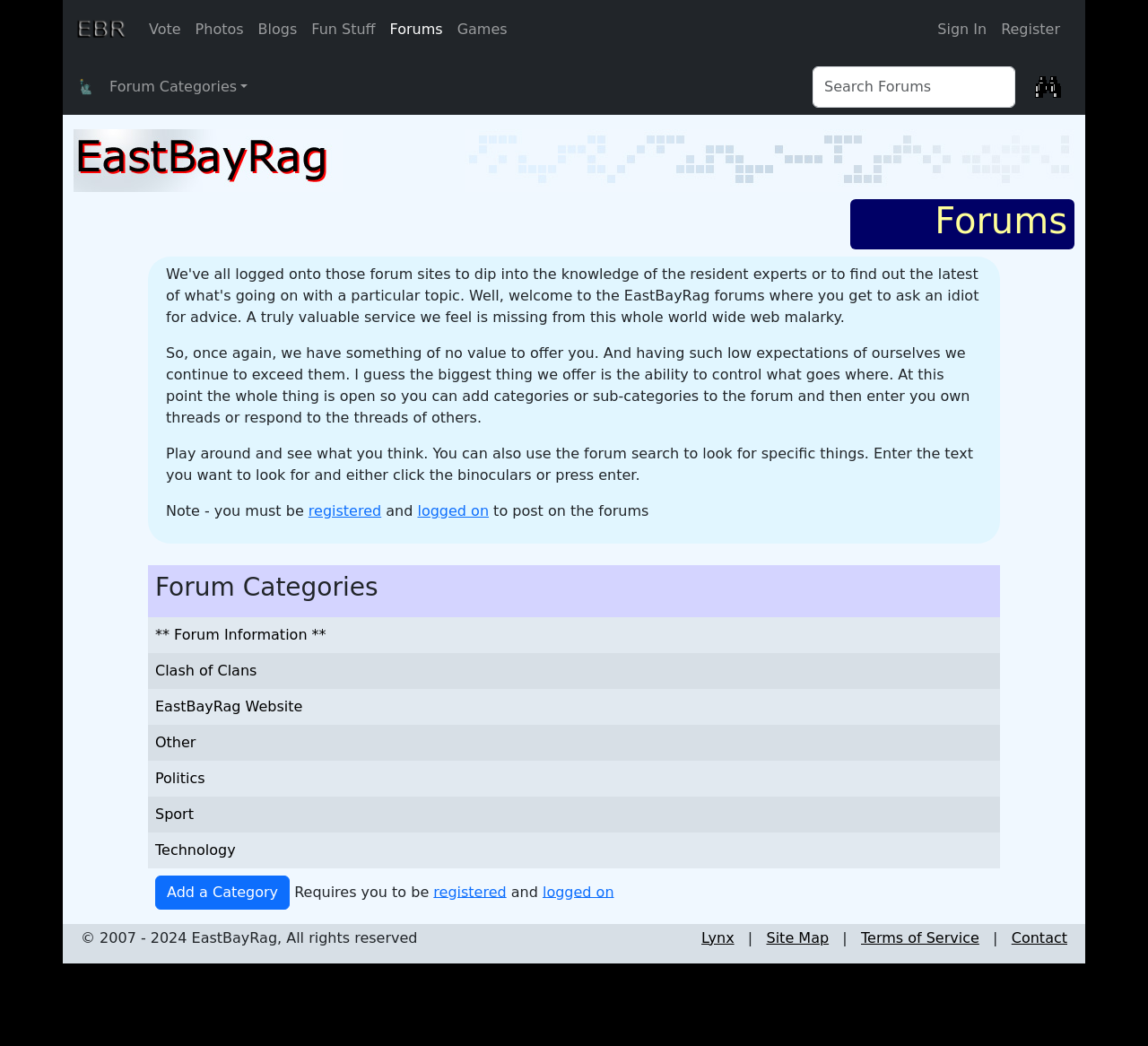Describe all significant elements and features of the webpage.

This webpage is a forum platform where users can create, discuss, and debate various topics. At the top left corner, there is a navigation menu with links to different sections, including "Vote", "Photos", "Blogs", "Fun Stuff", "Forums", and "Games". Next to the navigation menu, there is a search bar with a binoculars icon, allowing users to search for specific topics.

Below the navigation menu, there is a logo and a heading that reads "Forums". To the right of the logo, there is a large image that spans across the page. 

The main content of the page is divided into two sections. The left section contains a welcome message that explains the purpose of the forum and how users can interact with it. The message is followed by a note that reminds users to register and log in to post on the forums.

The right section is dedicated to forum categories, with a heading that reads "Forum Categories". Below the heading, there are links to various categories, including "Forum Information", "Clash of Clans", "EastBayRag Website", "Other", "Politics", "Sport", and "Technology". There is also a button to add a new category, but it requires users to be registered and logged in.

At the bottom of the page, there is a footer section with copyright information, links to "Lynx", "Site Map", "Terms of Service", and "Contact".